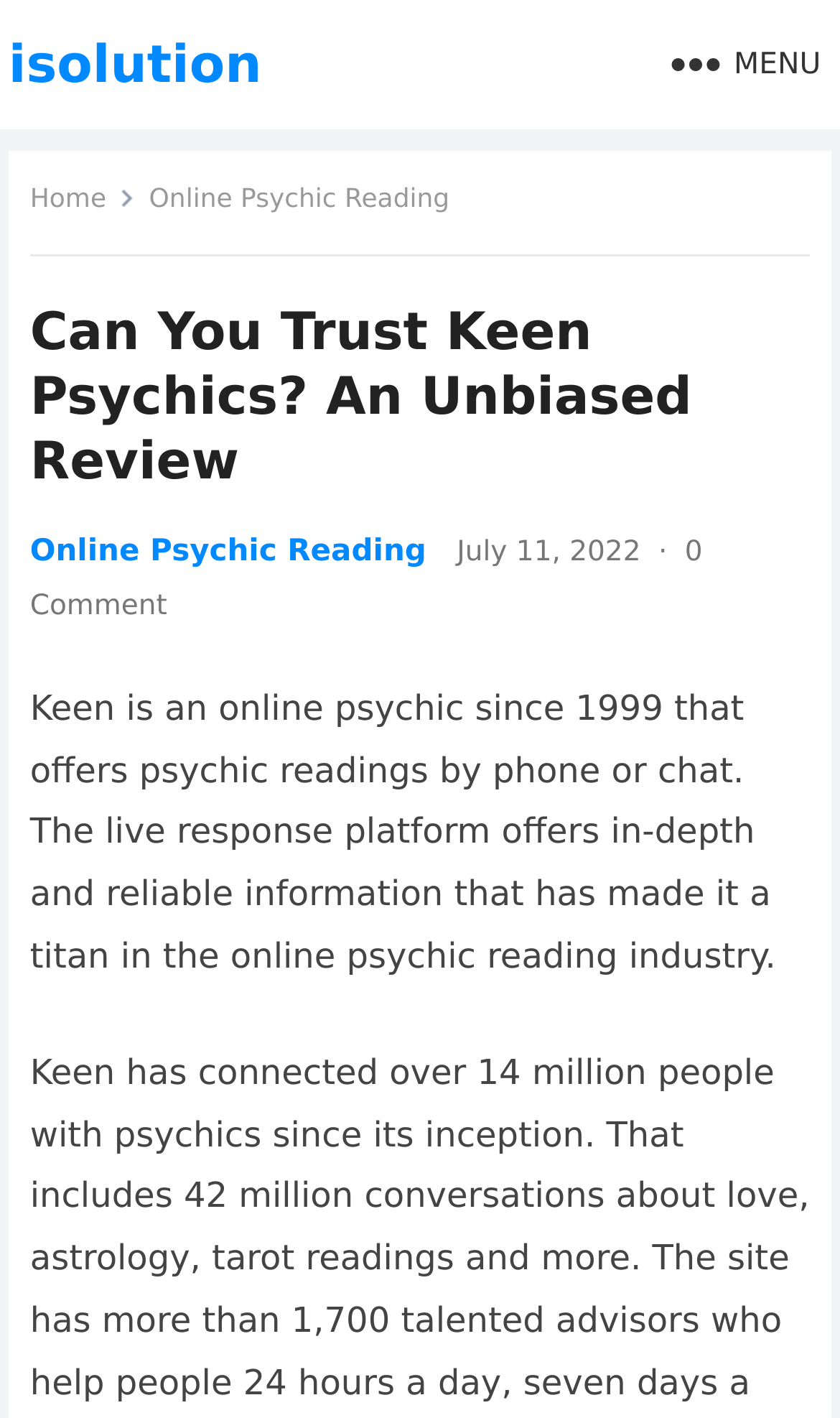Determine the bounding box for the UI element as described: "Online Psychic Reading". The coordinates should be represented as four float numbers between 0 and 1, formatted as [left, top, right, bottom].

[0.036, 0.376, 0.508, 0.401]